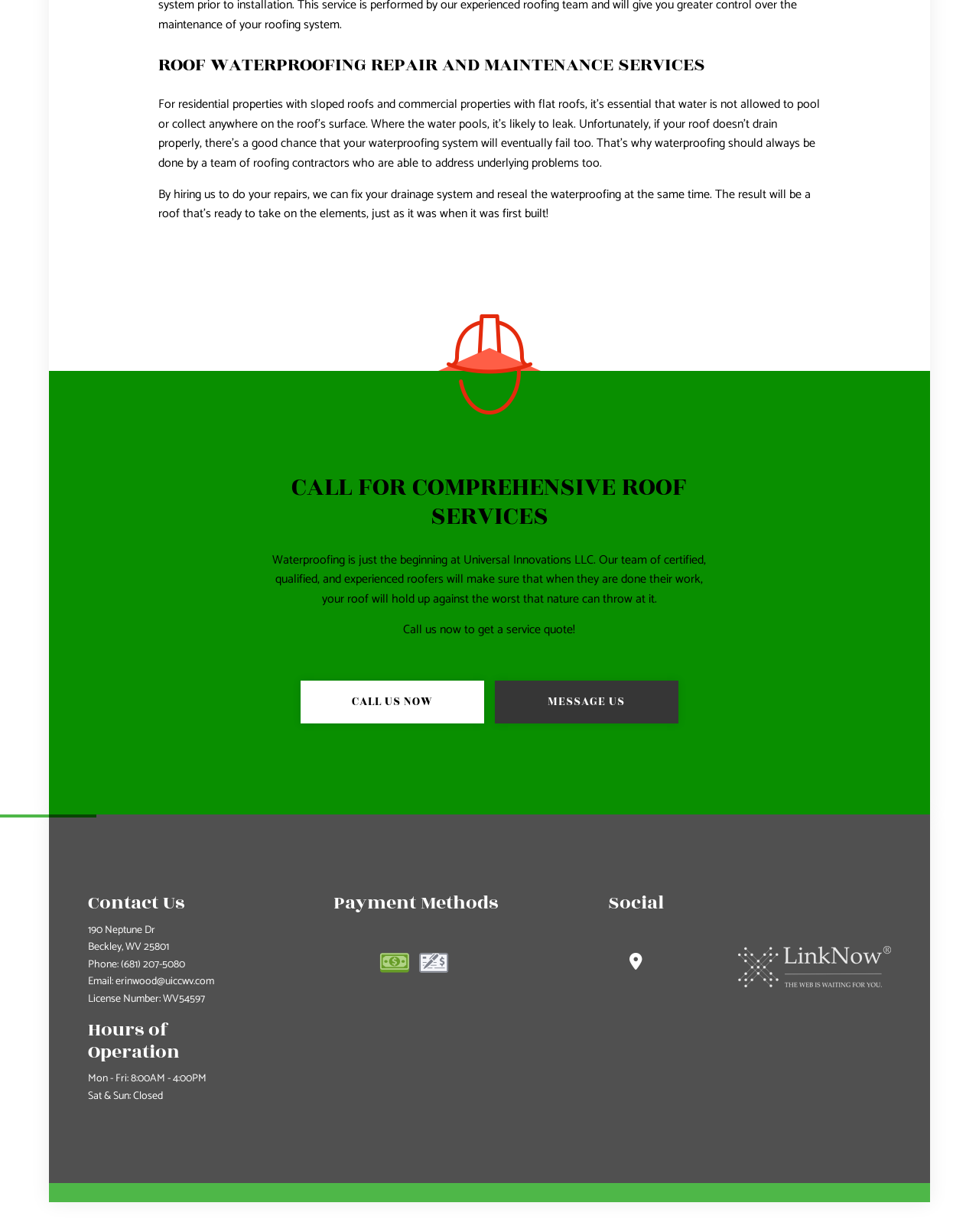Answer the question briefly using a single word or phrase: 
What is the phone number of the company?

(681) 207-5080